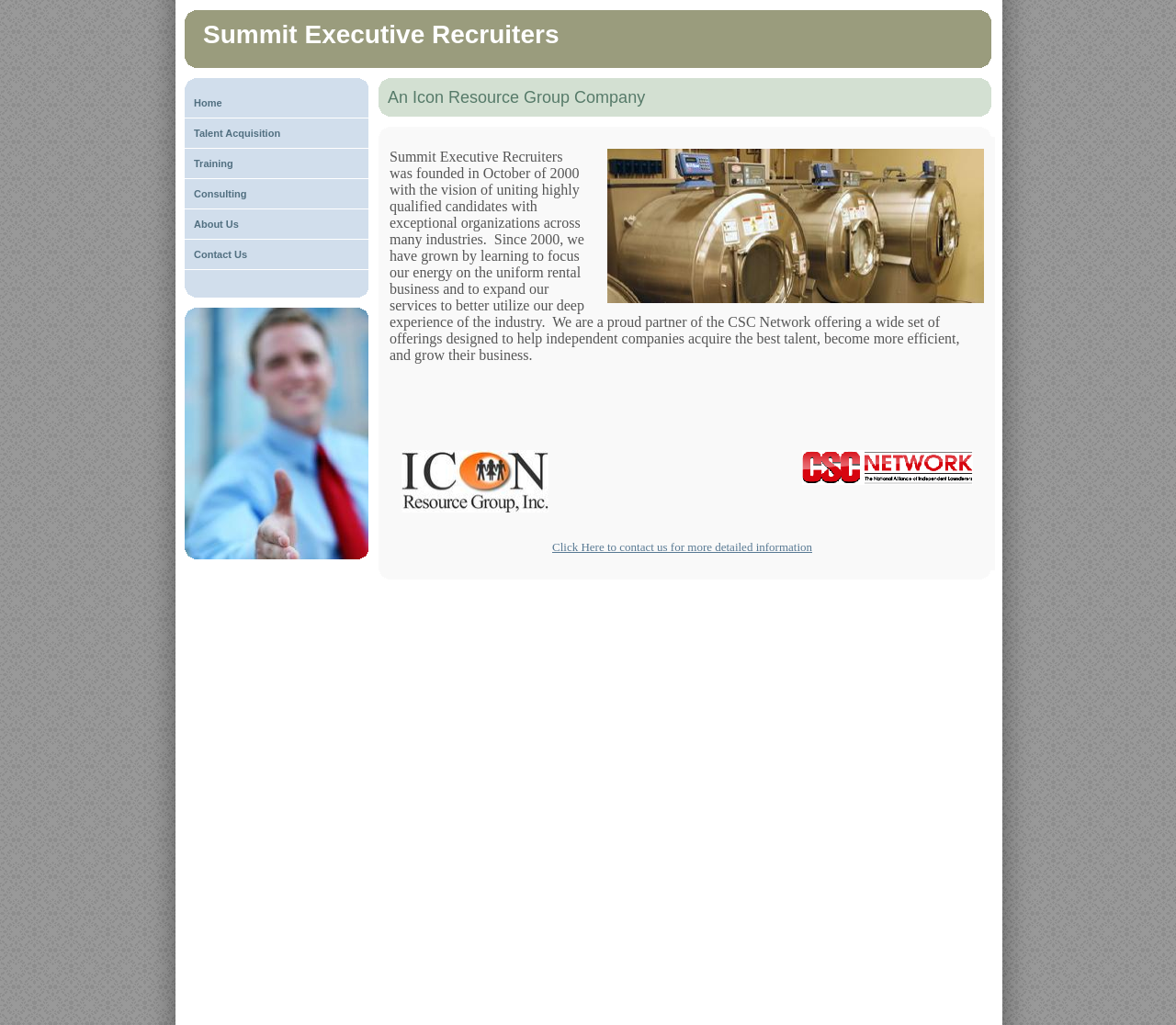How can I contact the company for more information?
Answer the question with a detailed explanation, including all necessary information.

The webpage provides a link to contact the company for more information, which is labeled 'Click Here to contact us for more detailed information'.